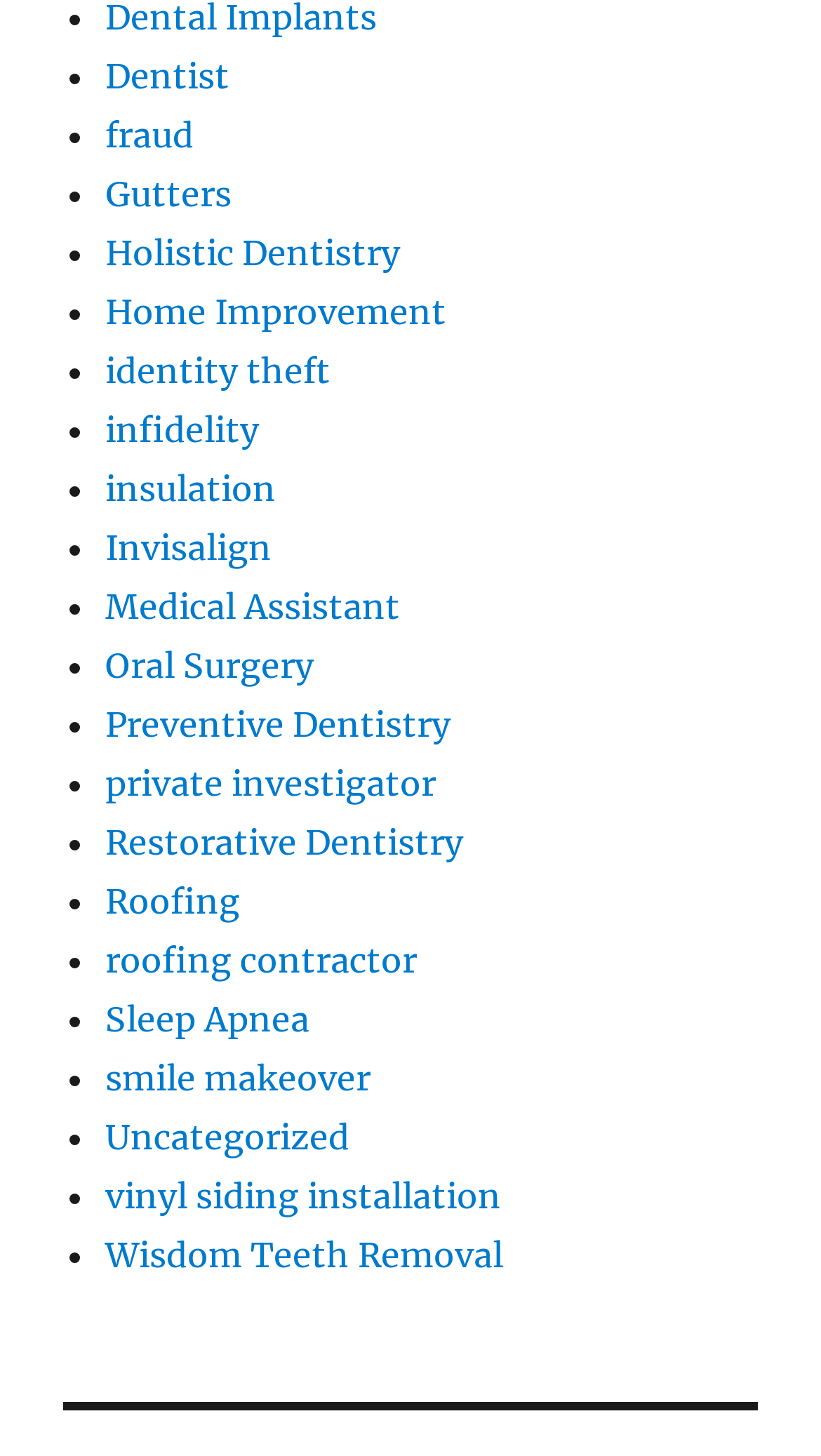Identify the bounding box for the UI element that is described as follows: "Medical Assistant".

[0.128, 0.402, 0.487, 0.431]